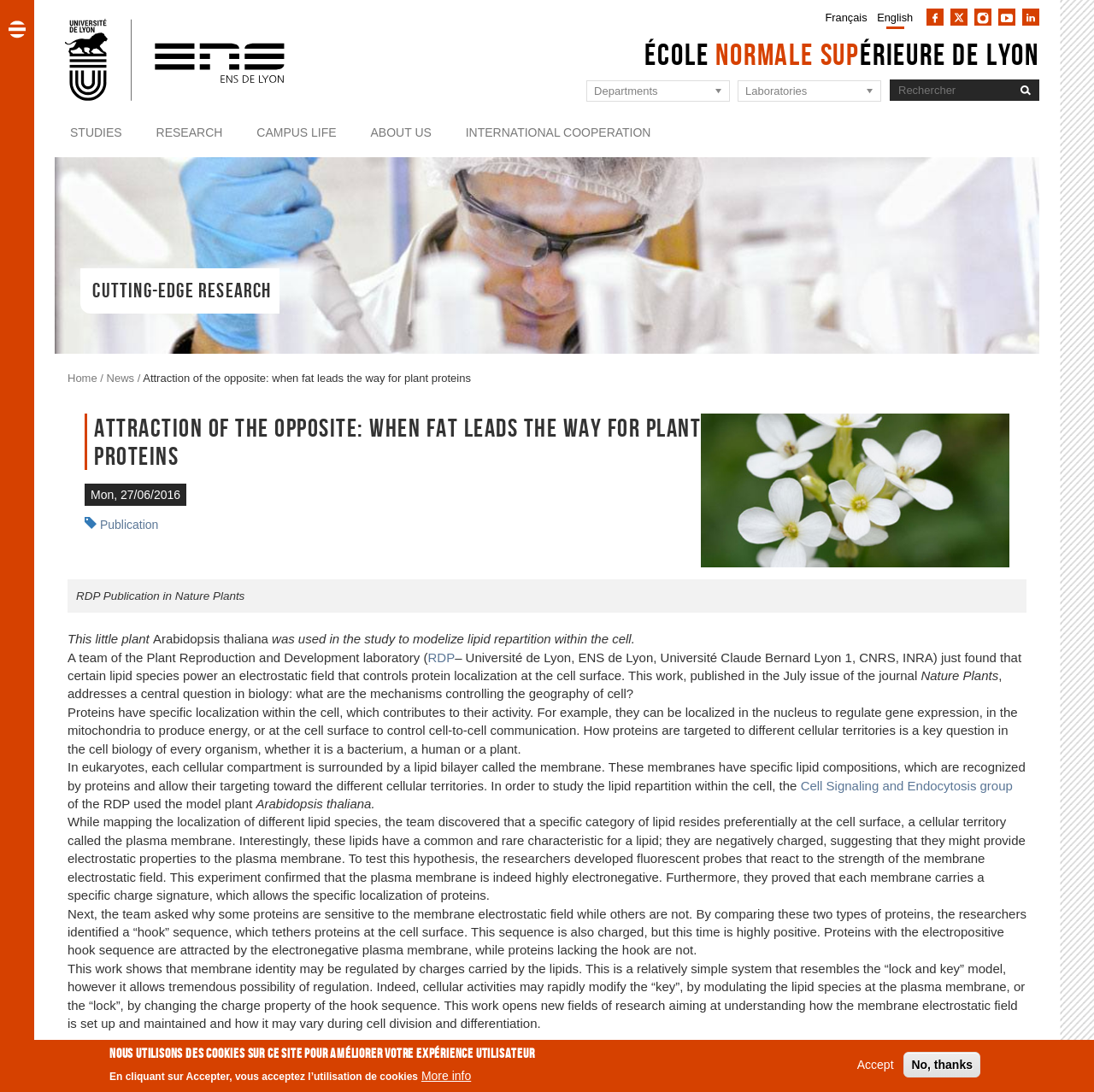Please answer the following question using a single word or phrase: 
What is the research topic of the article?

lipid repartition within the cell